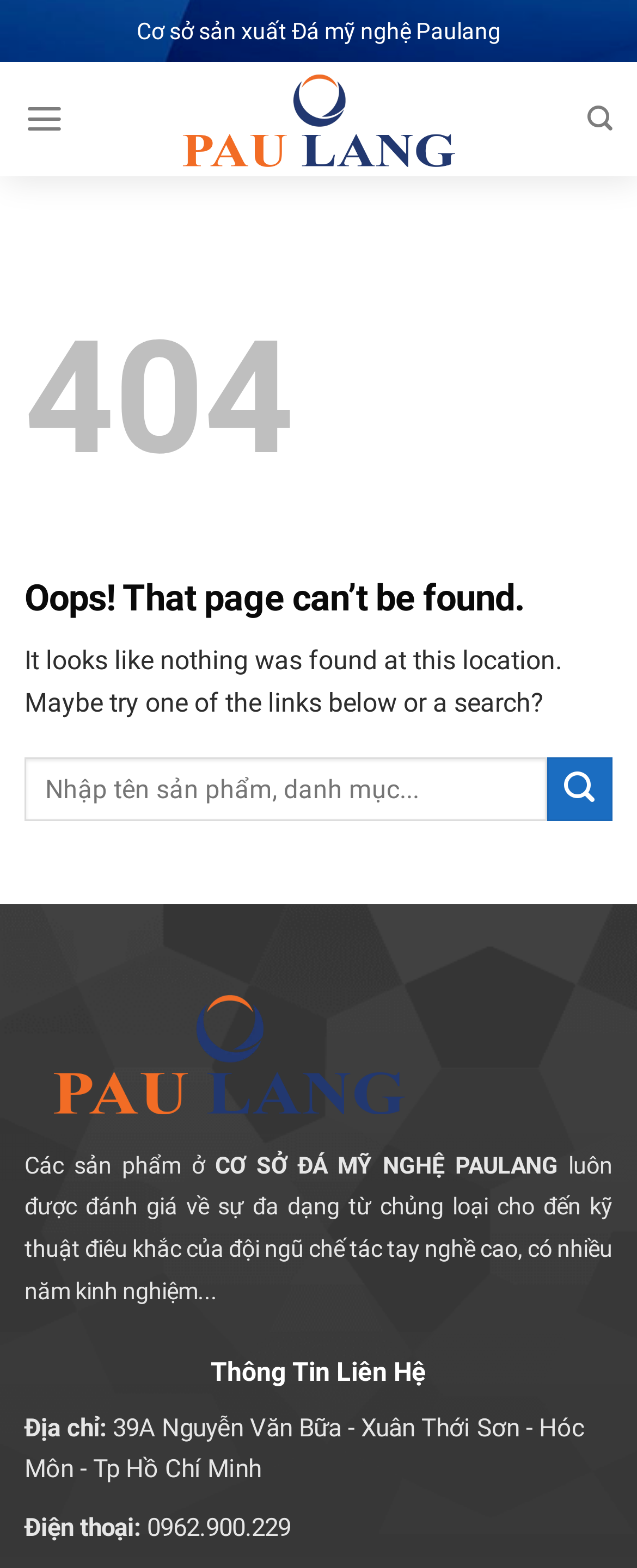Given the element description parent_node: Tìm kiếm: aria-label="Tìm kiếm", identify the bounding box coordinates for the UI element on the webpage screenshot. The format should be (top-left x, top-left y, bottom-right x, bottom-right y), with values between 0 and 1.

[0.922, 0.056, 0.962, 0.096]